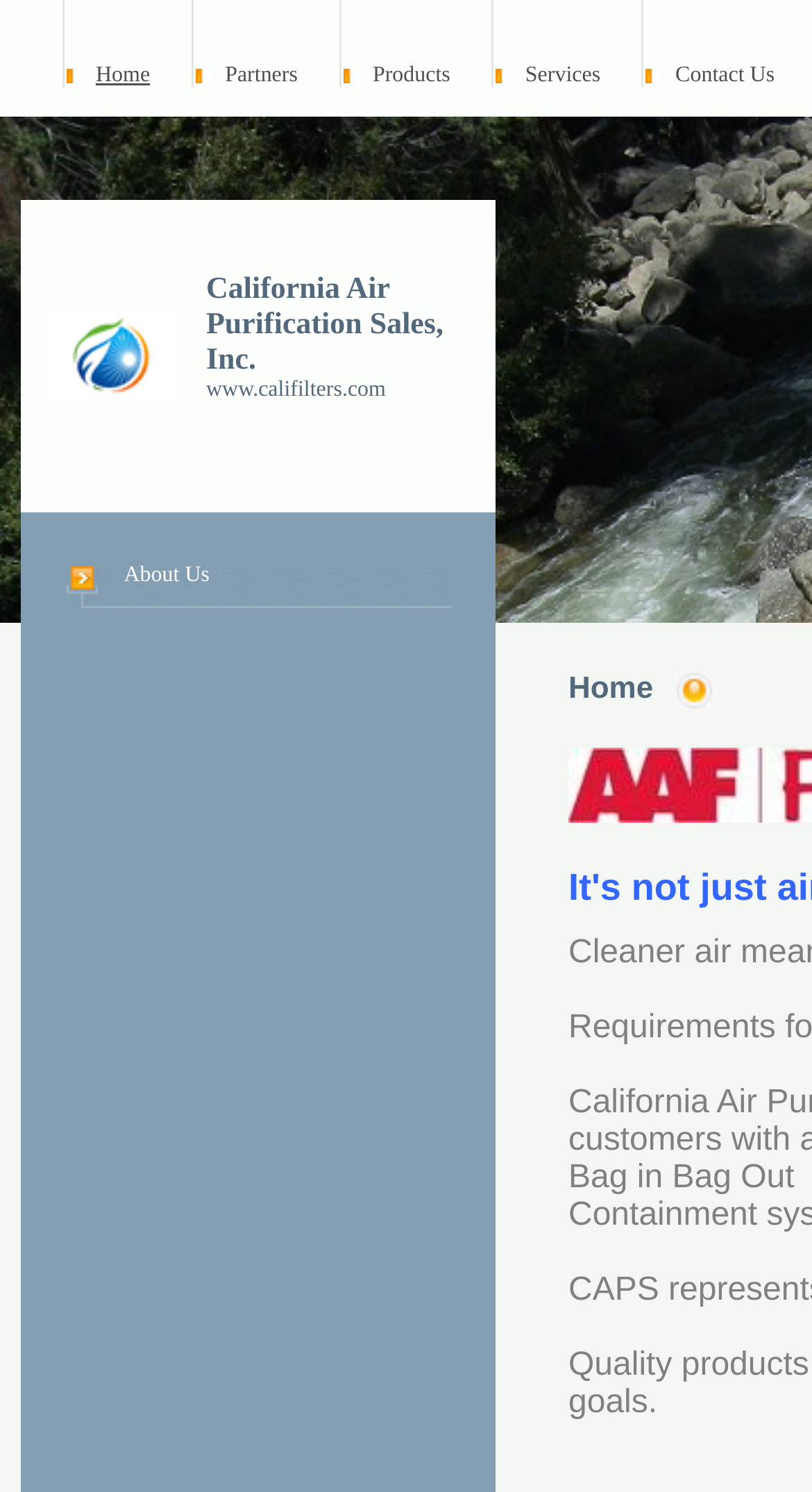Please analyze the image and give a detailed answer to the question:
What is the URL of the company website?

The URL of the company website can be found in the top section of the webpage, where it is written in a smaller font below the company name. It is also a link that can be clicked to visit the website.